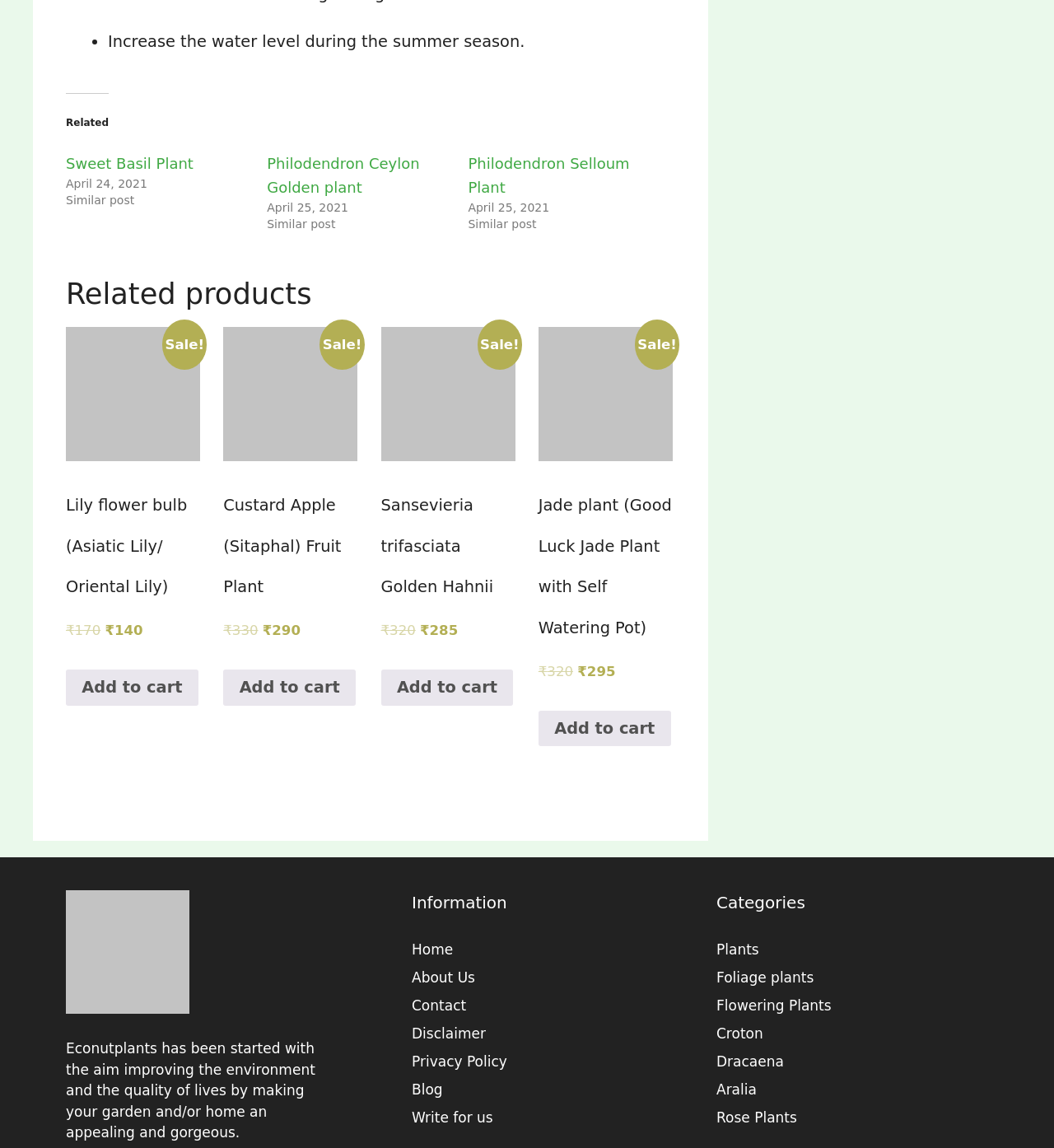Please provide the bounding box coordinates for the element that needs to be clicked to perform the following instruction: "Add 'Lily flower bulb (Asiatic Lily/ Oriental Lily)' to cart". The coordinates should be given as four float numbers between 0 and 1, i.e., [left, top, right, bottom].

[0.062, 0.583, 0.188, 0.615]